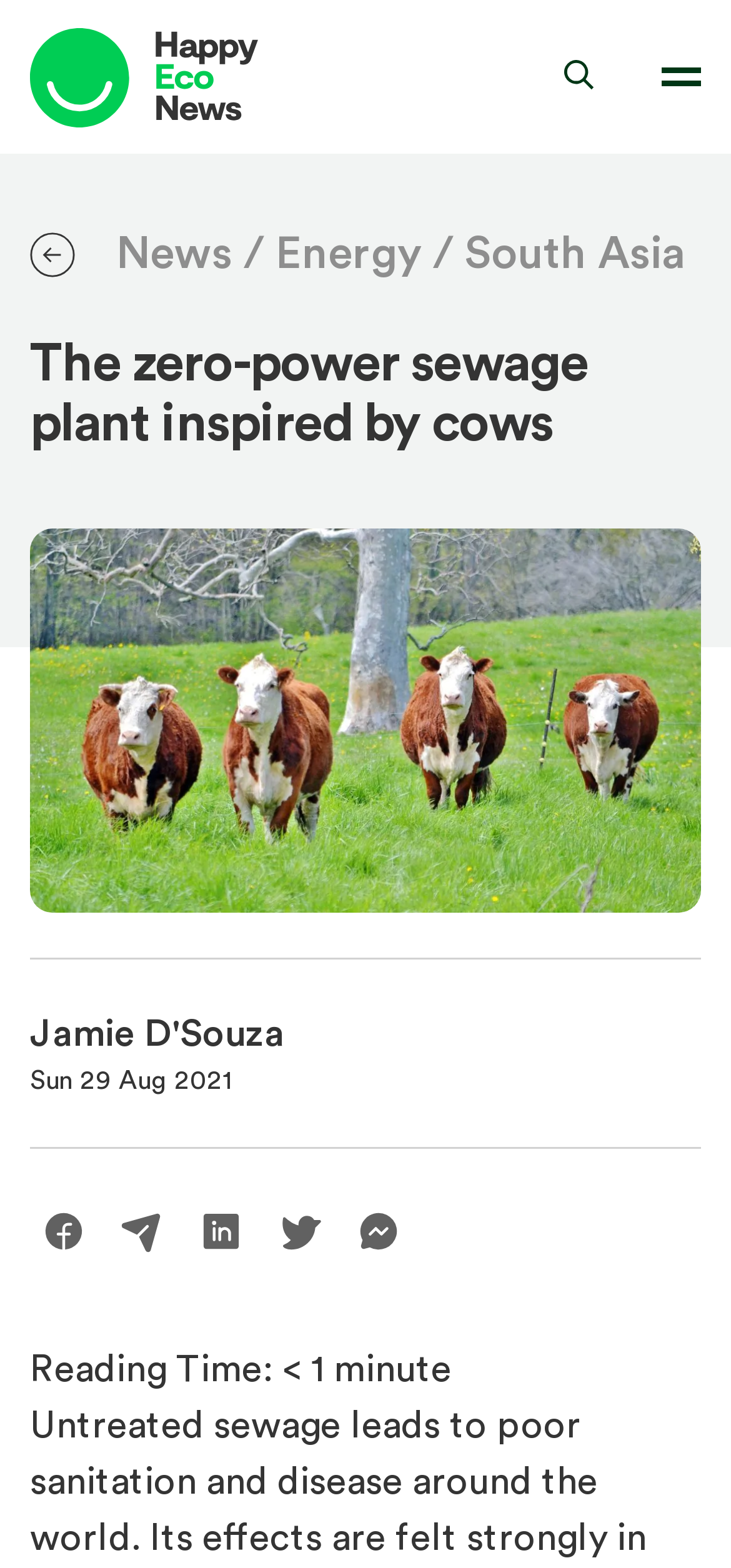Respond to the question below with a single word or phrase:
What is the name of the news website?

Happy Eco News